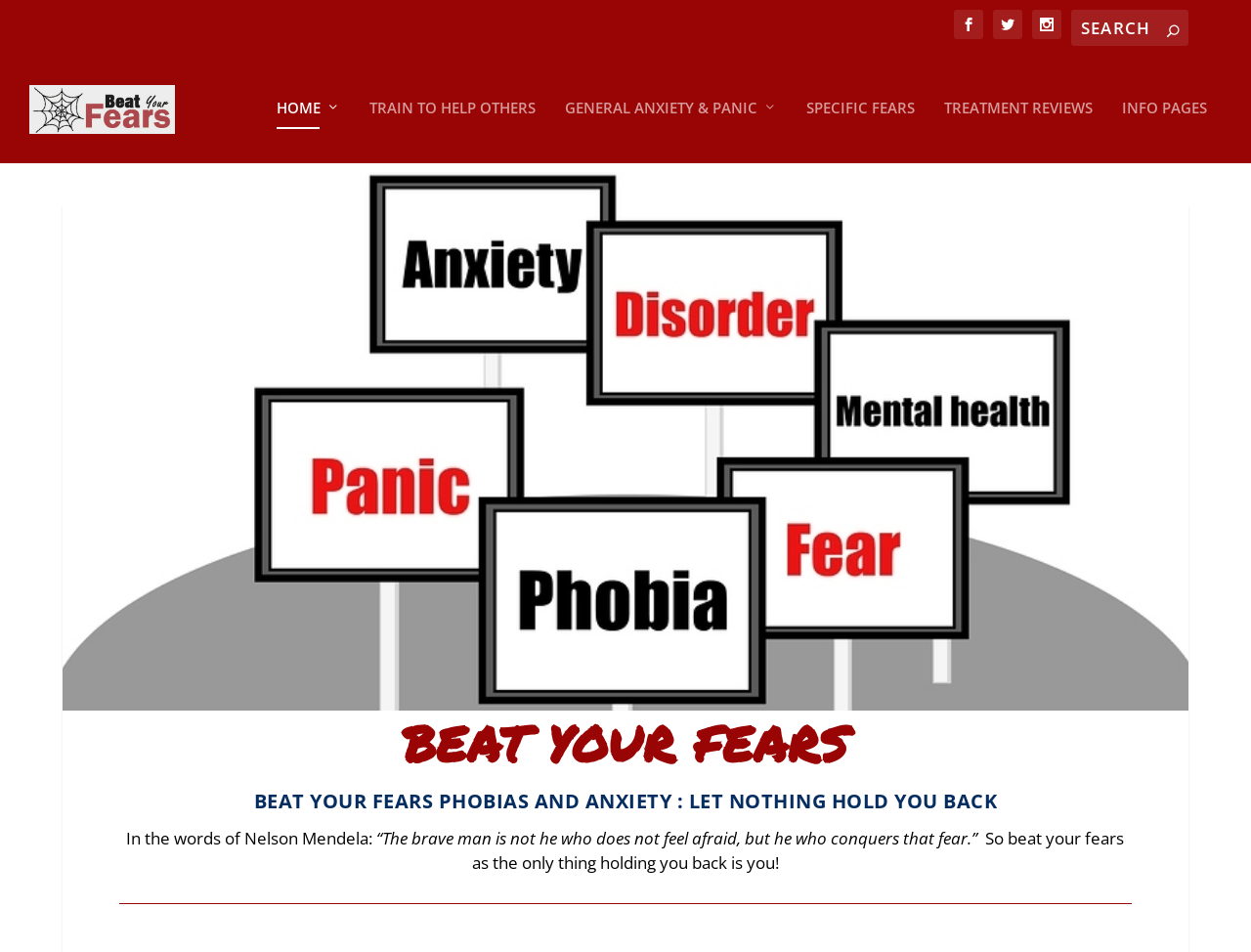Answer the following query concisely with a single word or phrase:
What is the shape of the icon on the top right?

Rectangle